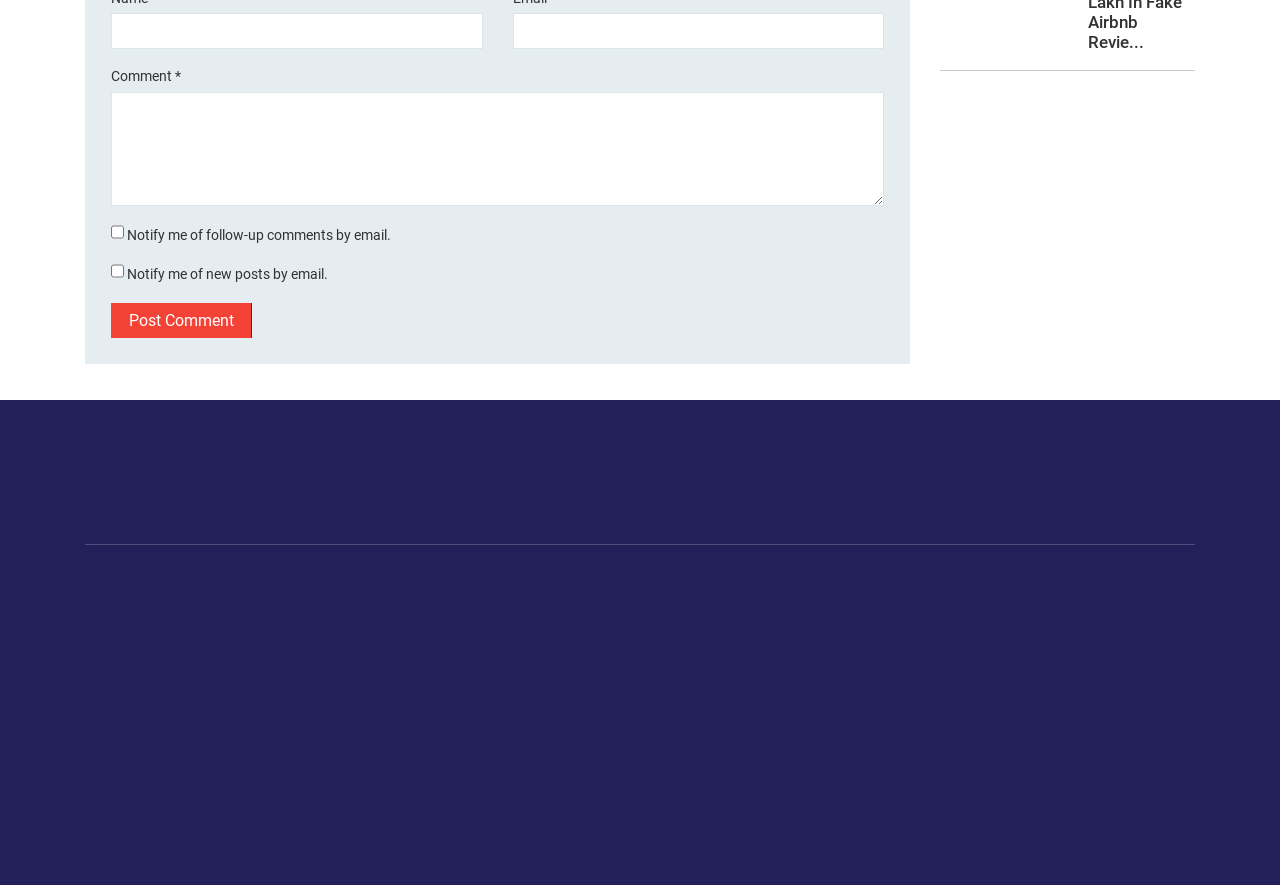How can users subscribe to the newsletter?
Please provide a detailed and comprehensive answer to the question.

The webpage has a section for subscribing to a newsletter, which includes a text box for entering an email address and a 'Subscribe' button. It can be inferred that users need to enter their email address in the text box and click the 'Subscribe' button to subscribe to the newsletter.